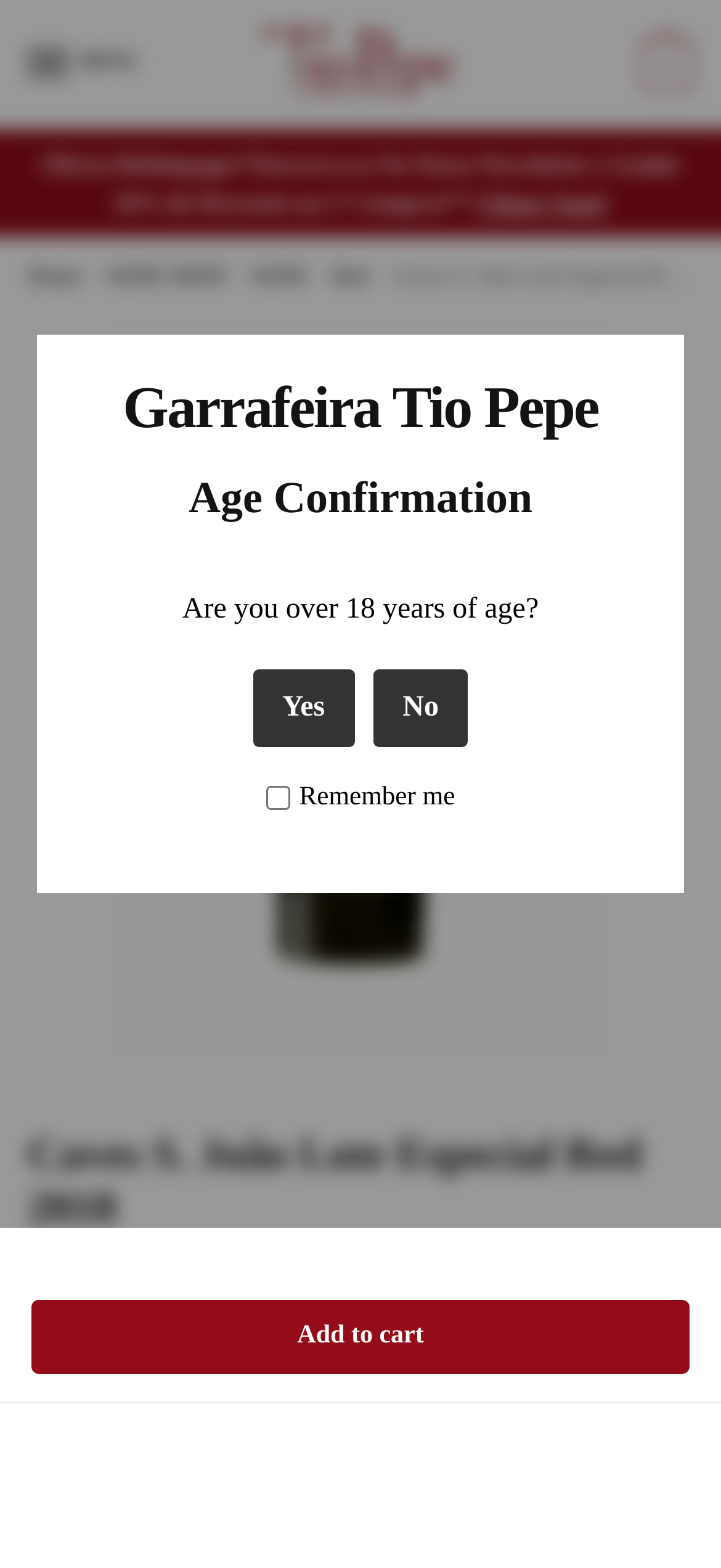Determine the bounding box coordinates of the target area to click to execute the following instruction: "Confirm age."

[0.35, 0.427, 0.492, 0.476]